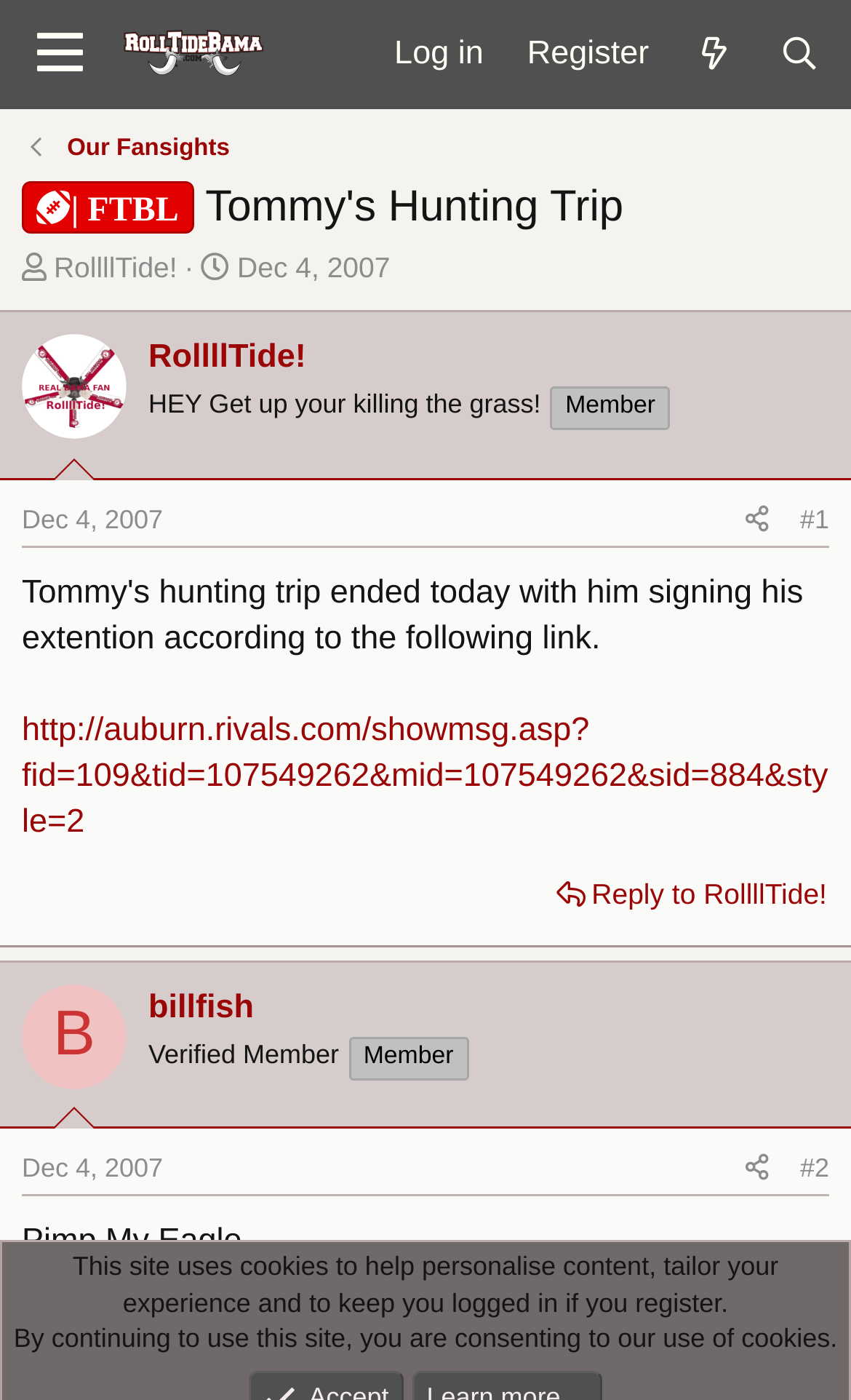Determine the bounding box coordinates of the region that needs to be clicked to achieve the task: "Click on the 'New posts' link".

[0.788, 0.009, 0.889, 0.068]